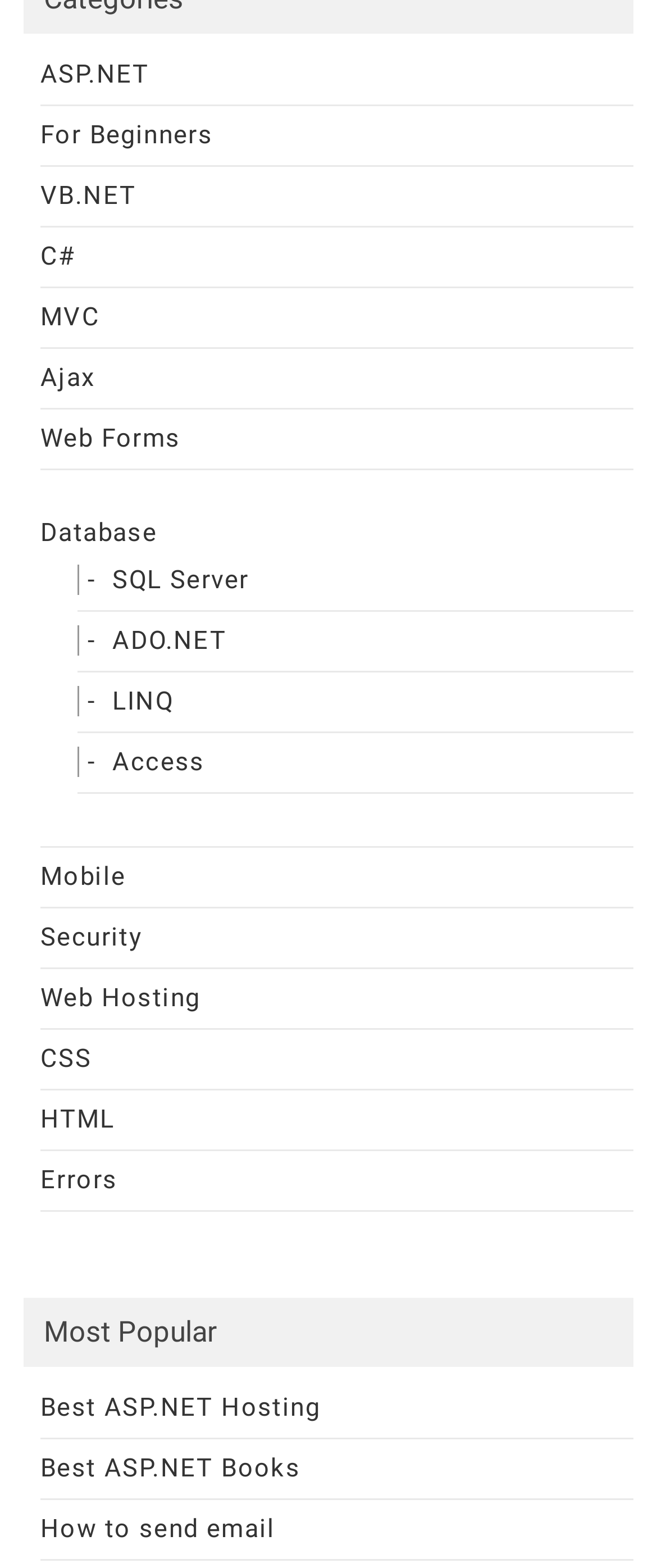What is the last link on the webpage?
Please look at the screenshot and answer in one word or a short phrase.

How to send email